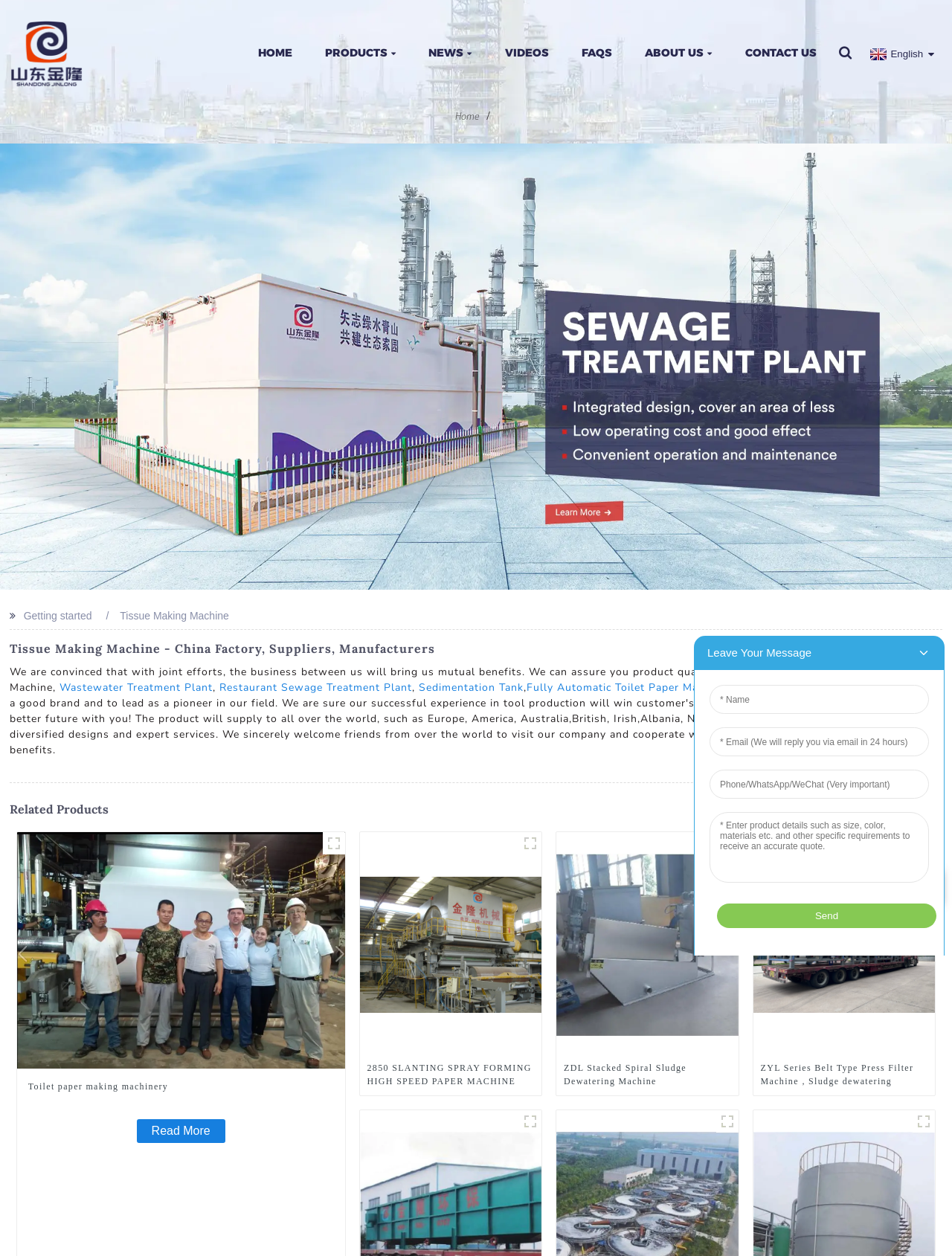How many links are in the main navigation menu?
Answer the question with a single word or phrase, referring to the image.

7